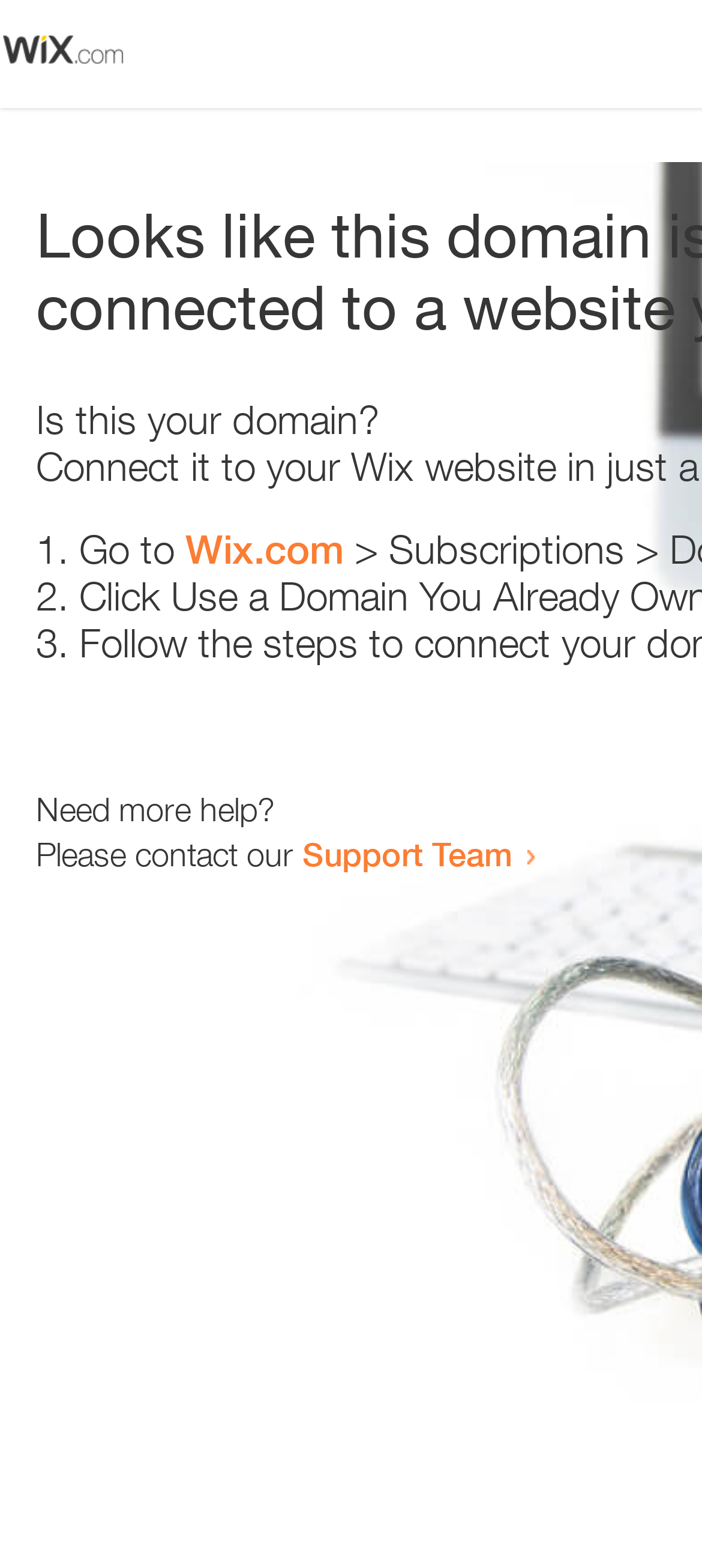Determine the bounding box coordinates in the format (top-left x, top-left y, bottom-right x, bottom-right y). Ensure all values are floating point numbers between 0 and 1. Identify the bounding box of the UI element described by: Support Team

[0.431, 0.532, 0.731, 0.557]